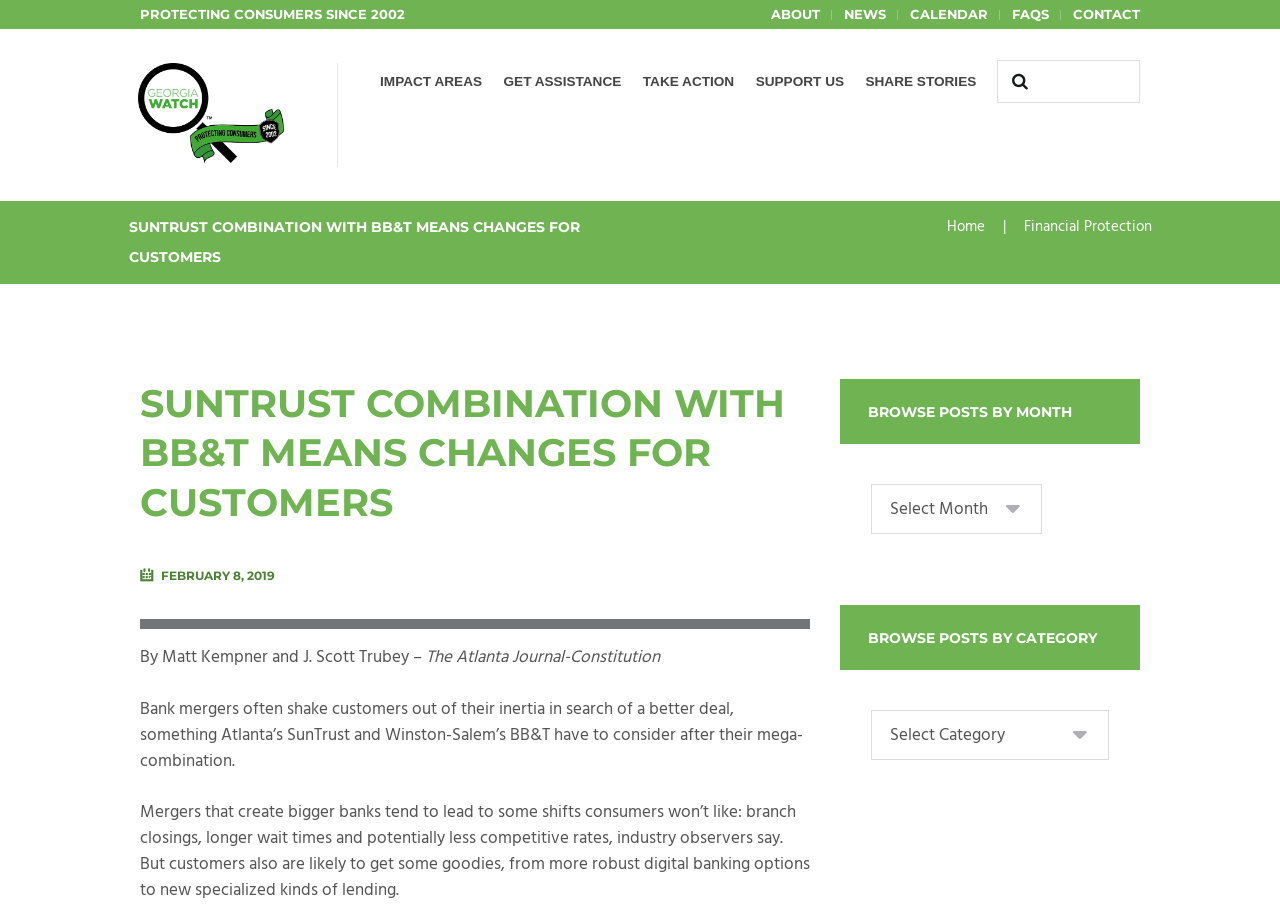Pinpoint the bounding box coordinates of the clickable area needed to execute the instruction: "Get assistance". The coordinates should be specified as four float numbers between 0 and 1, i.e., [left, top, right, bottom].

[0.385, 0.042, 0.494, 0.137]